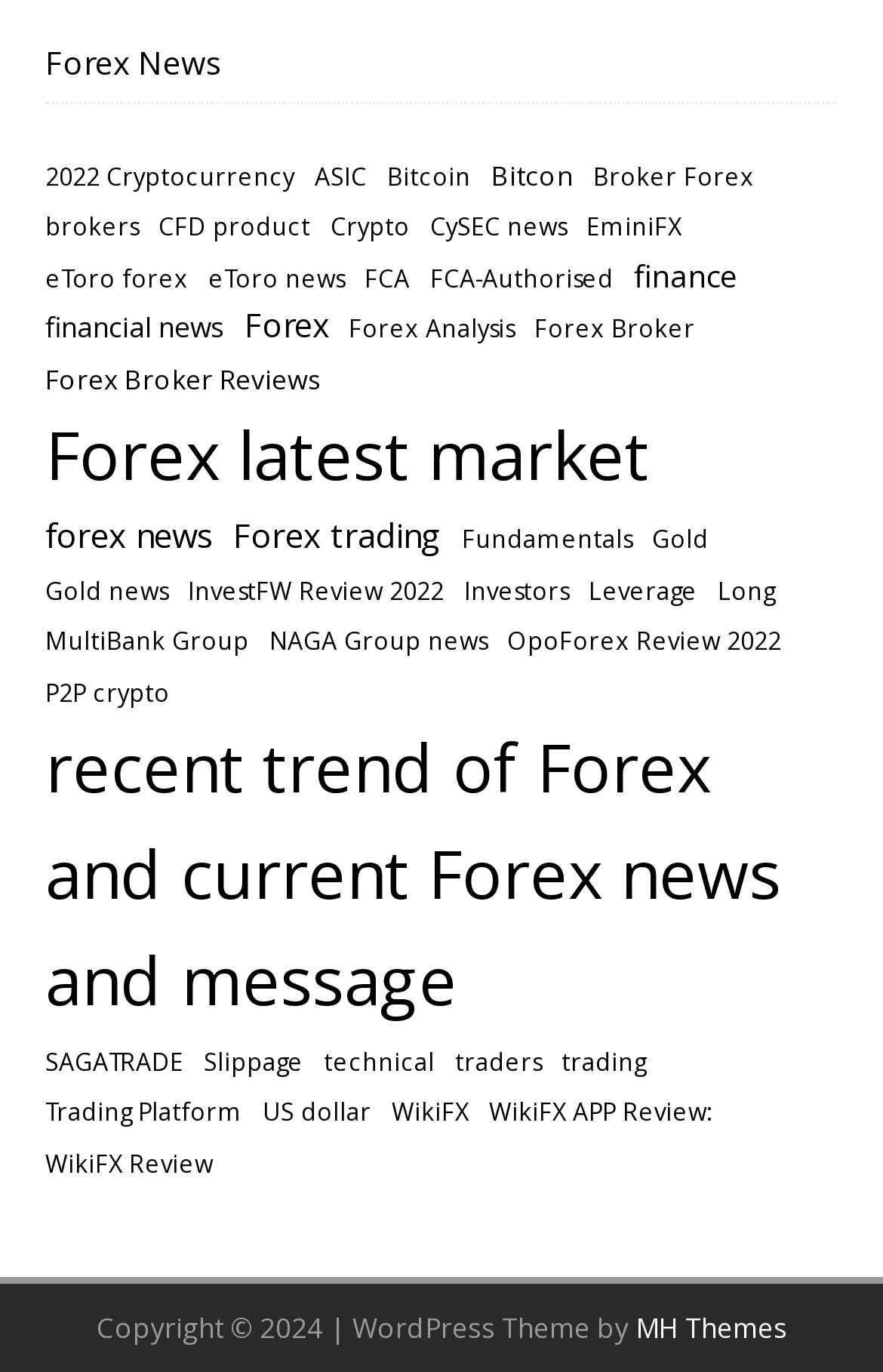What is the topic of the link with the most items?
Using the image provided, answer with just one word or phrase.

Forex latest market